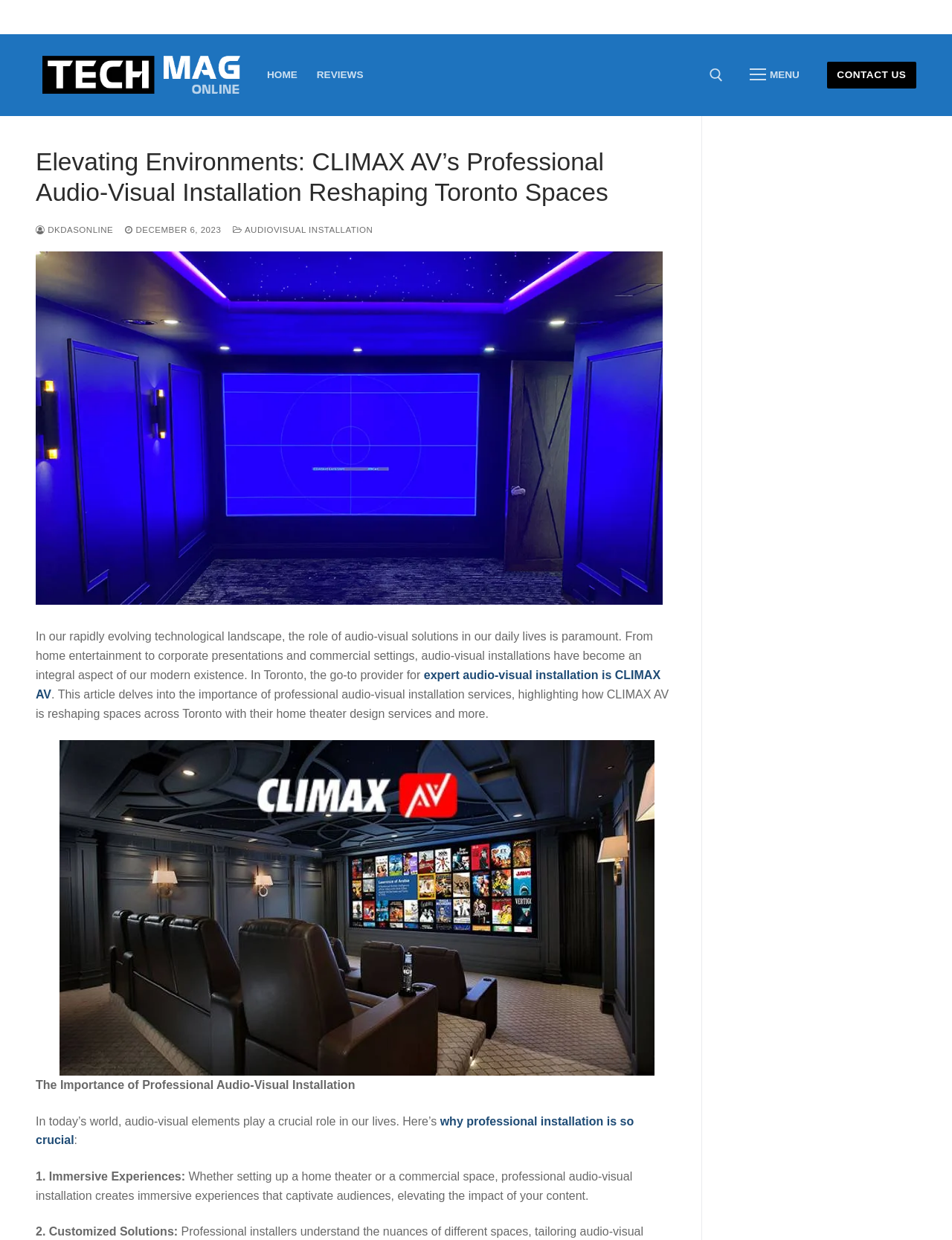Calculate the bounding box coordinates for the UI element based on the following description: "parent_node: Search for: aria-label="submit search"". Ensure the coordinates are four float numbers between 0 and 1, i.e., [left, top, right, bottom].

[0.891, 0.111, 0.936, 0.136]